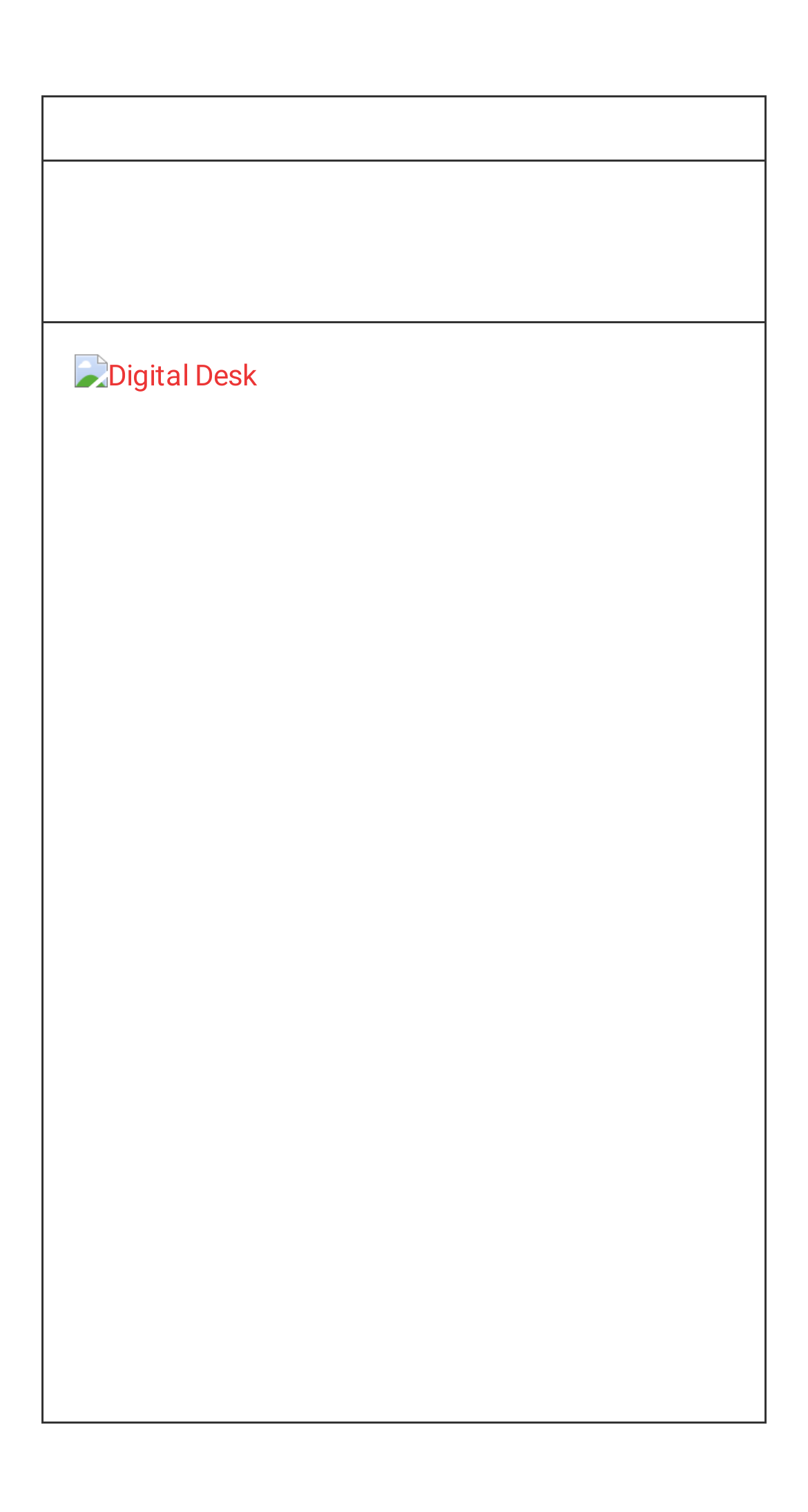Determine the bounding box coordinates in the format (top-left x, top-left y, bottom-right x, bottom-right y). Ensure all values are floating point numbers between 0 and 1. Identify the bounding box of the UI element described by: WhatsApp

[0.328, 0.128, 0.431, 0.183]